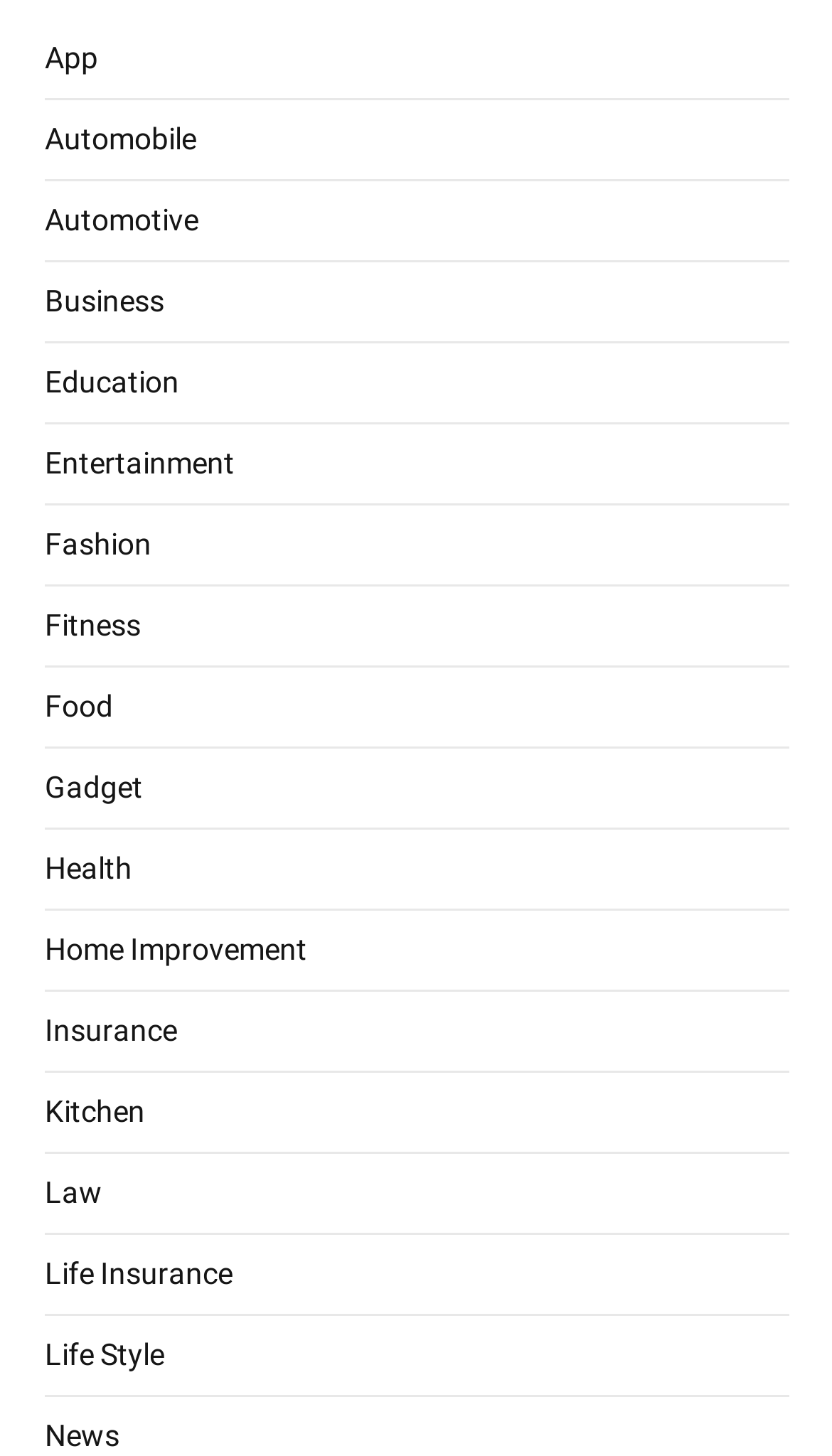Locate the bounding box coordinates of the element you need to click to accomplish the task described by this instruction: "Explore Entertainment".

[0.054, 0.307, 0.282, 0.33]